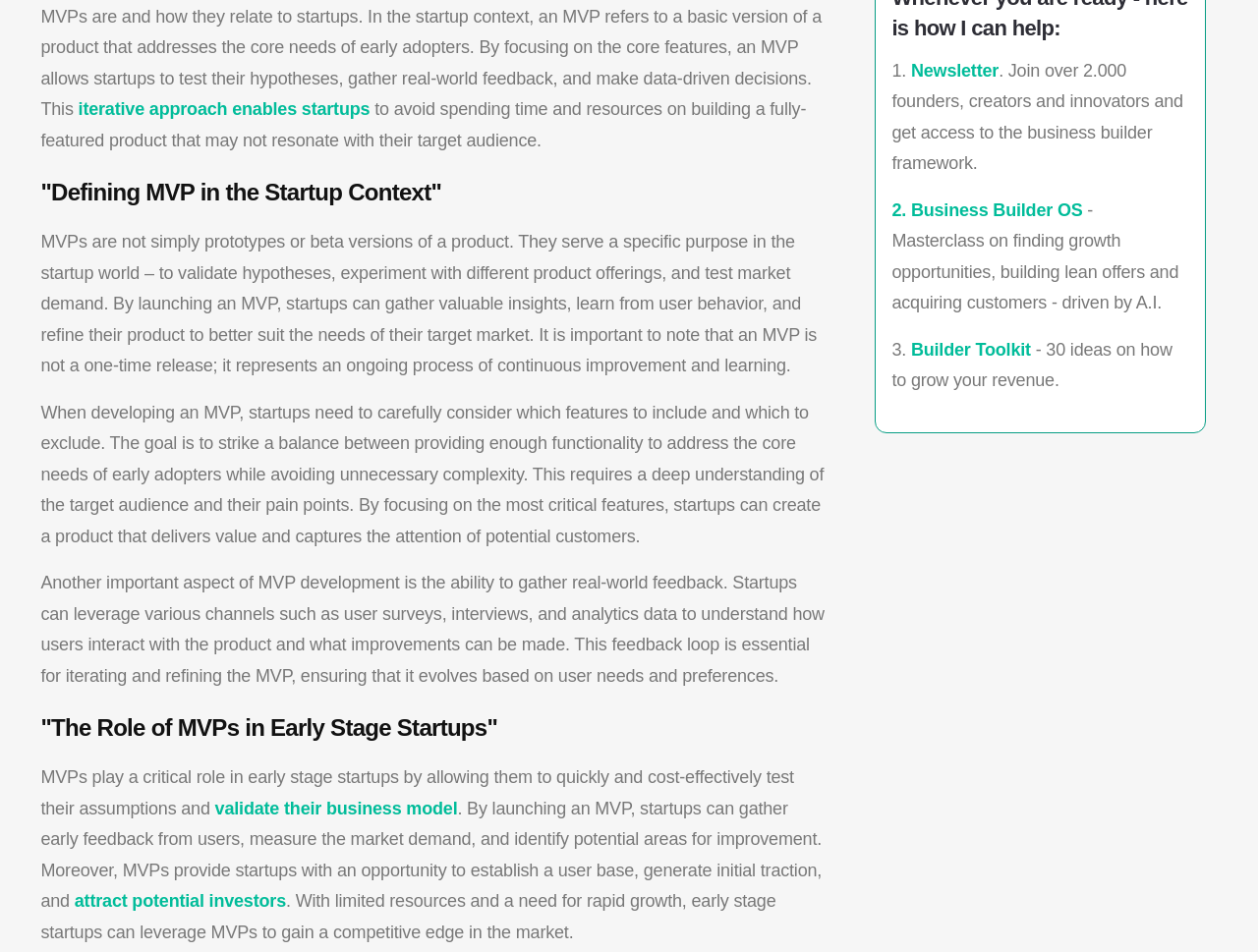Please provide a one-word or phrase answer to the question: 
What is the role of MVPs in early stage startups?

test assumptions and validate business model